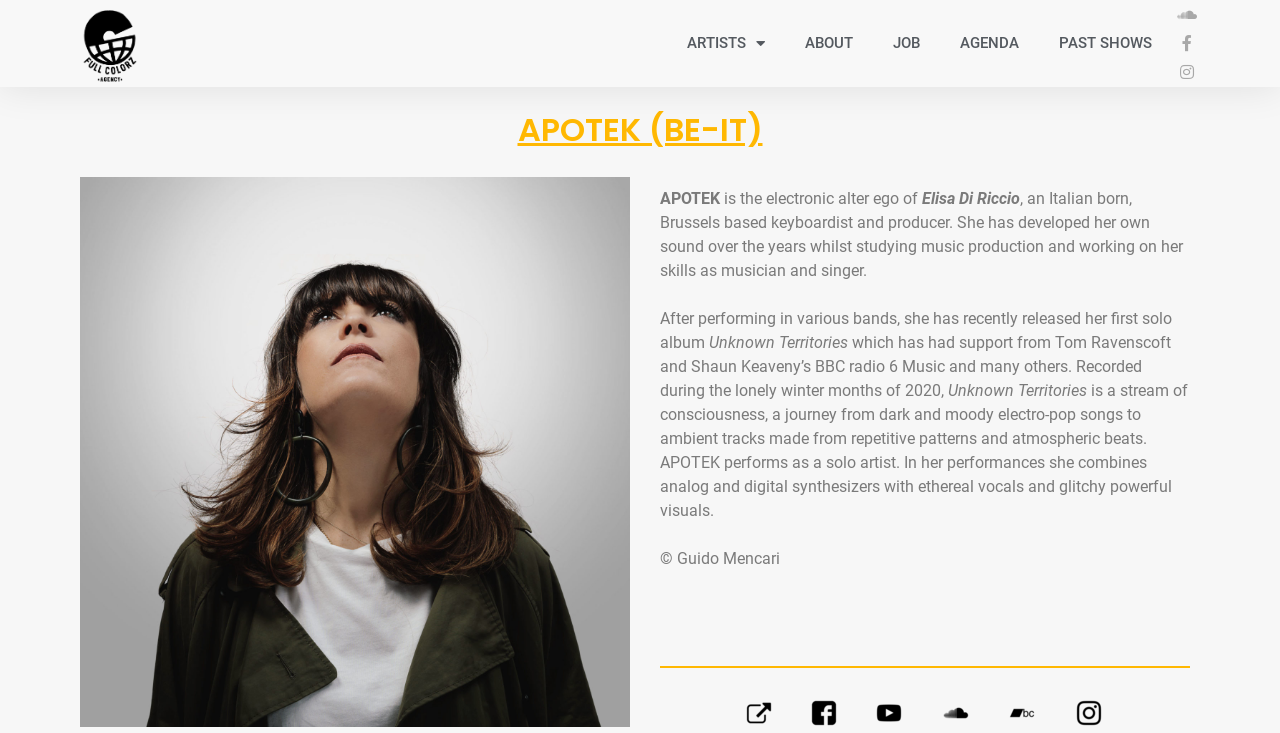Locate the bounding box of the UI element described by: "Past shows" in the given webpage screenshot.

[0.812, 0.032, 0.916, 0.087]